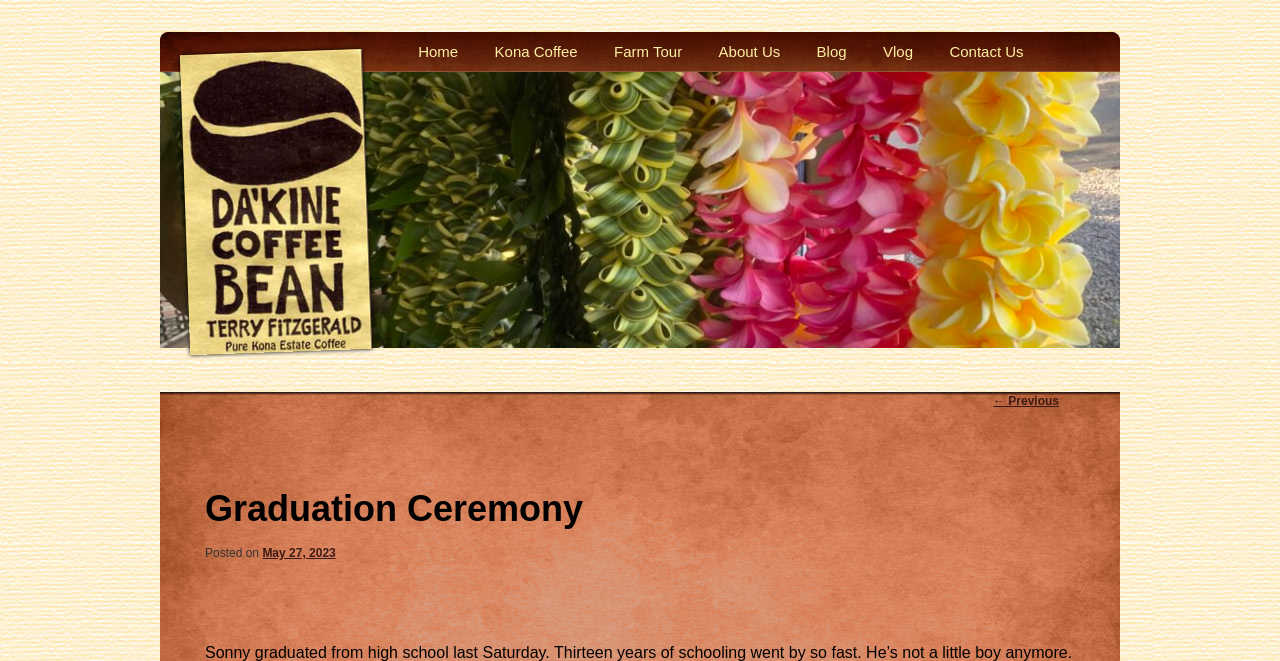Please locate the bounding box coordinates of the element that should be clicked to complete the given instruction: "go to home page".

[0.312, 0.048, 0.372, 0.109]